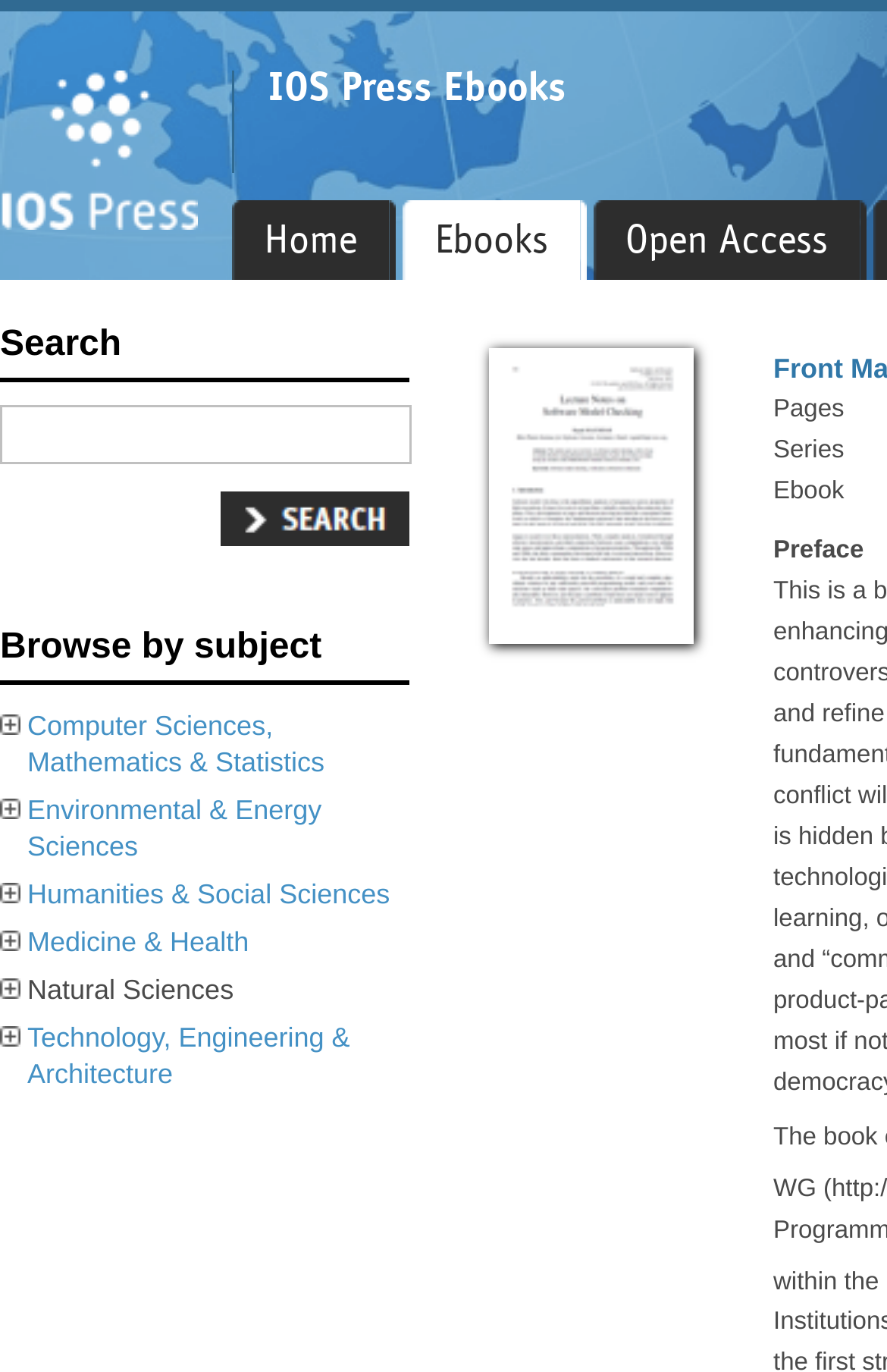How many main sections are there on the webpage?
Using the image as a reference, answer with just one word or a short phrase.

Three